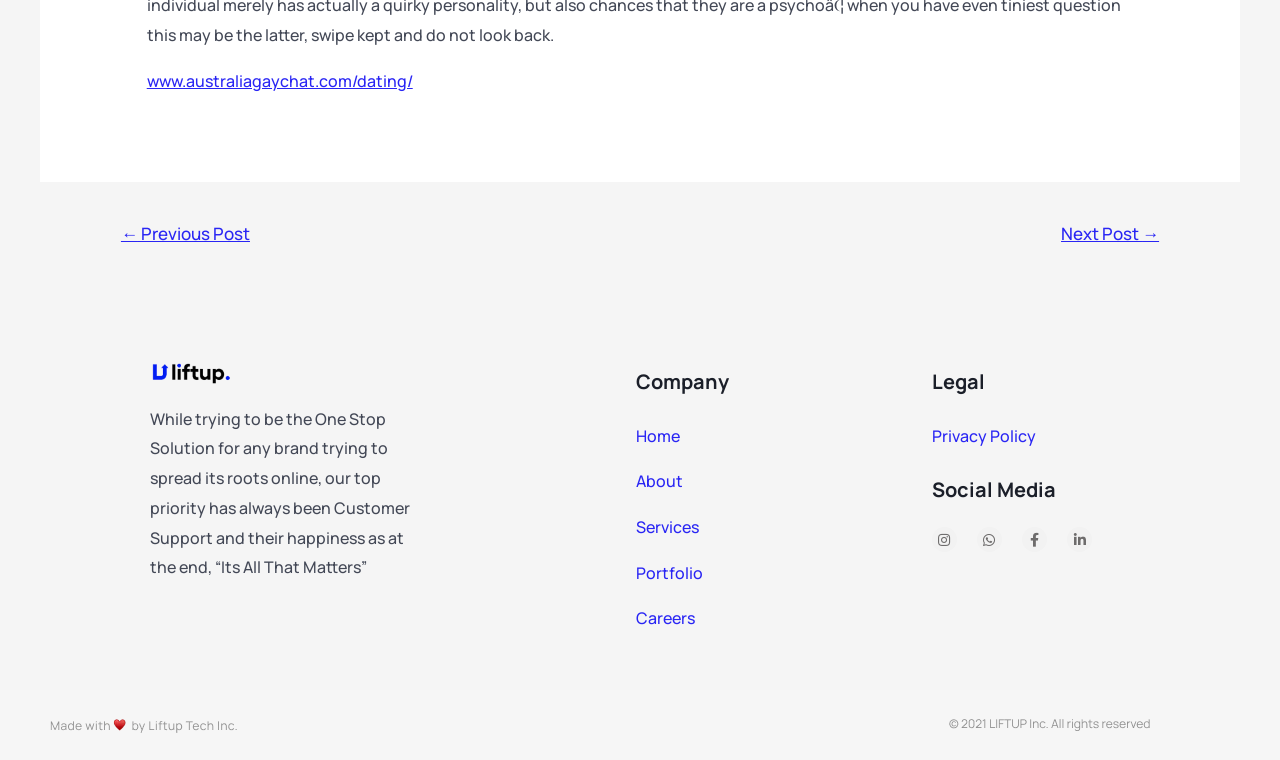How many social media links are available?
Using the visual information, answer the question in a single word or phrase.

4